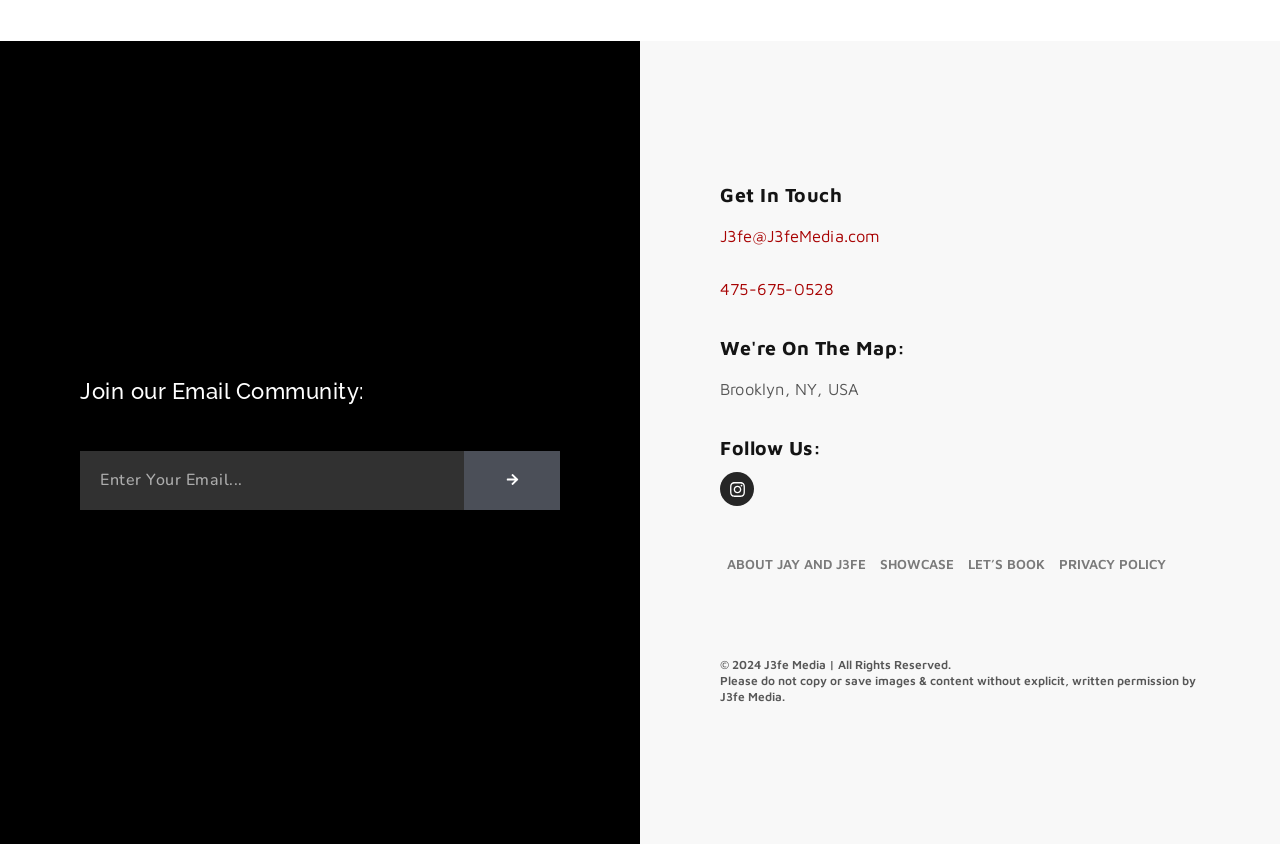What is the location of J3fe Media?
With the help of the image, please provide a detailed response to the question.

I found the location by looking at the 'We're On The Map' section, where there is a static text with the location 'Brooklyn, NY, USA'.